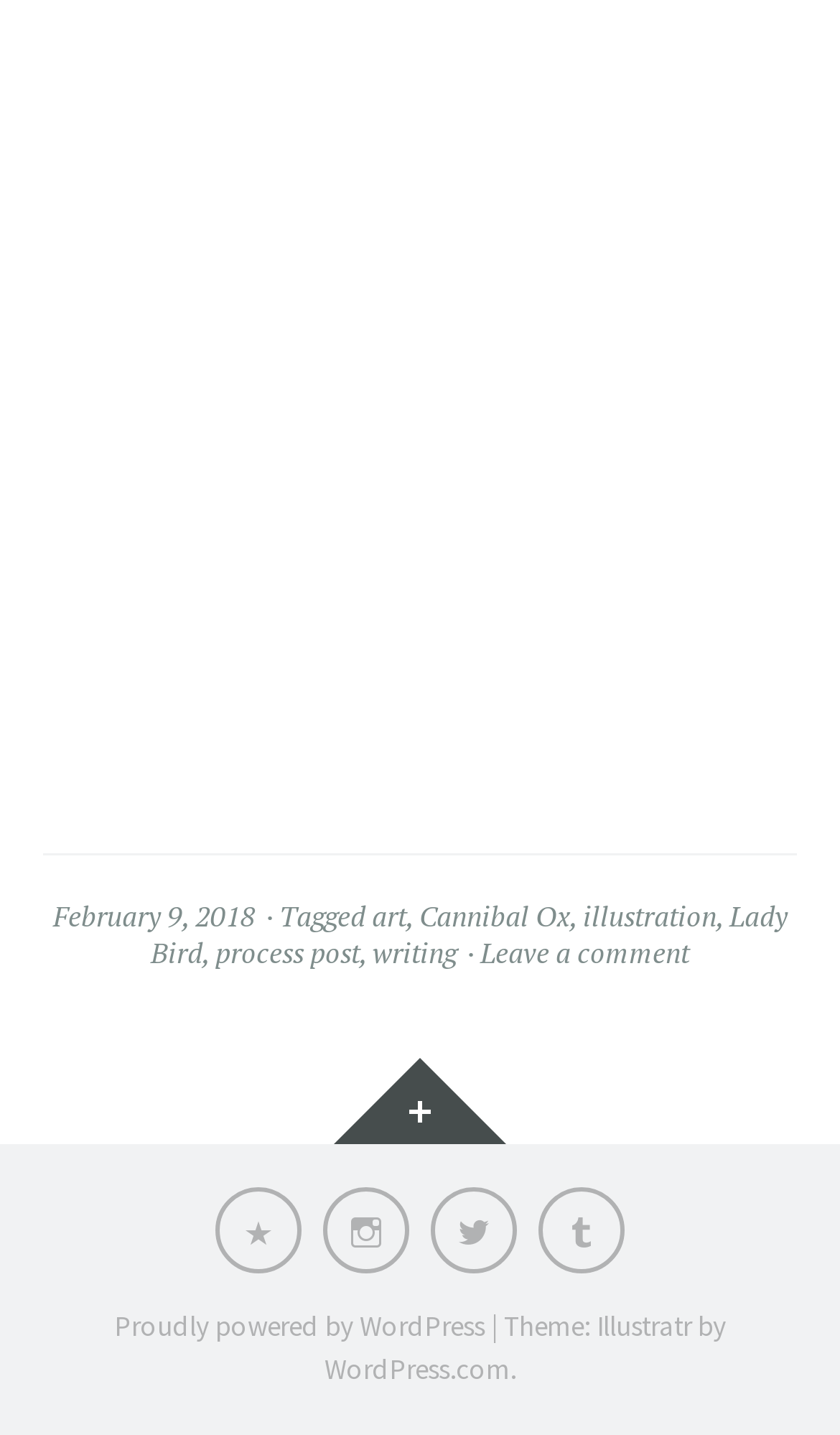Please provide a one-word or short phrase answer to the question:
What is the platform that powers the website?

WordPress